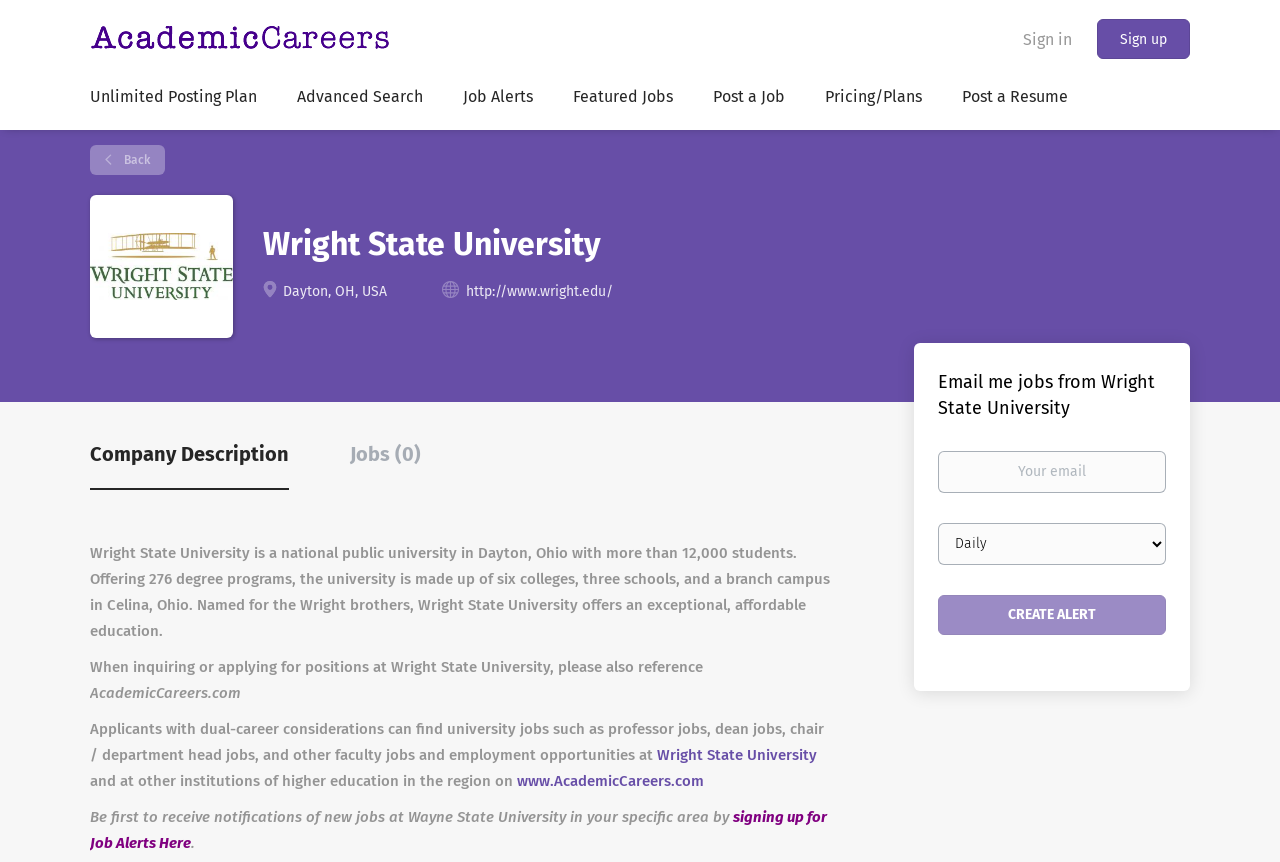Provide a brief response to the question using a single word or phrase: 
How many degree programs does the university offer?

276